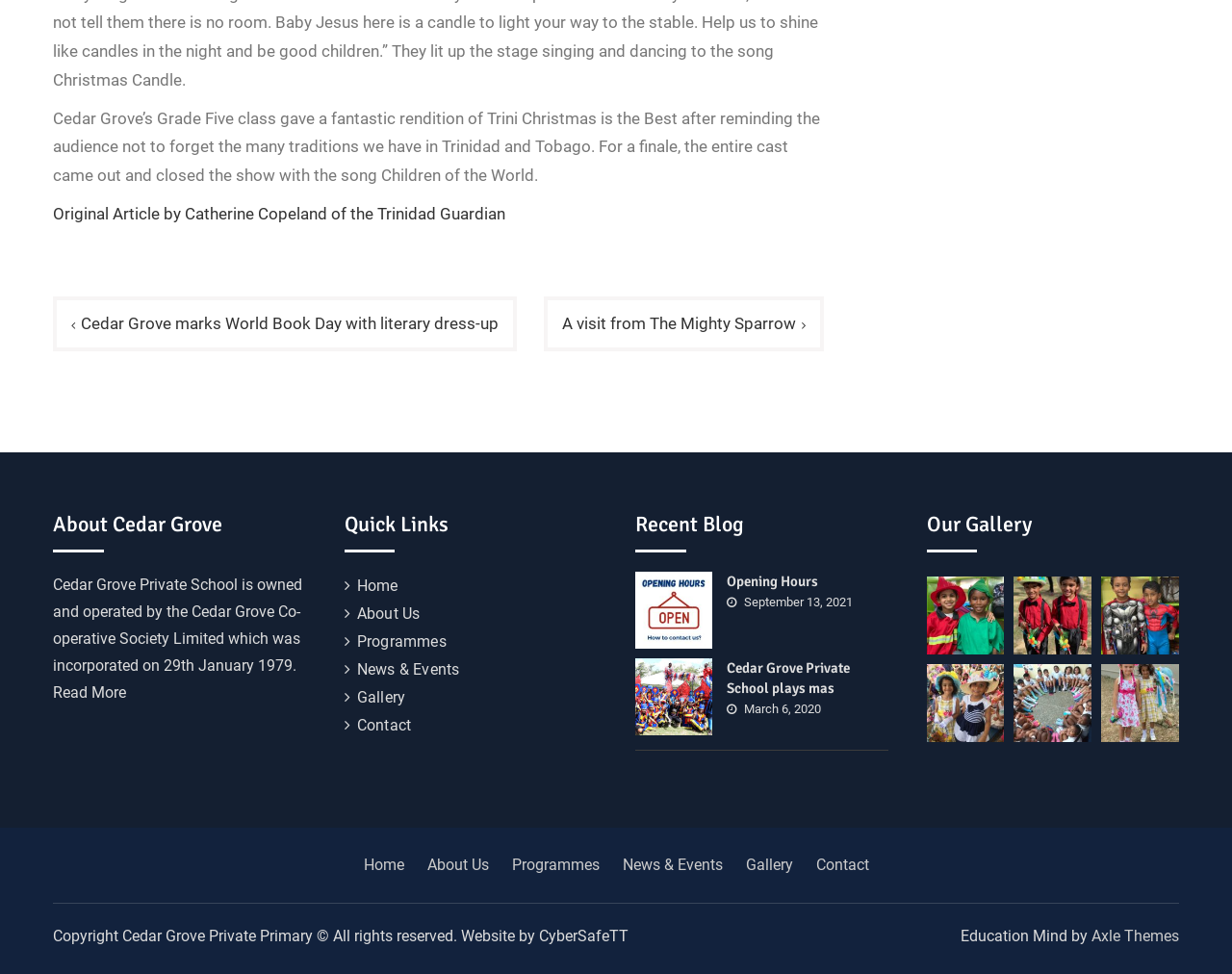Please specify the bounding box coordinates of the area that should be clicked to accomplish the following instruction: "Read more about Cedar Grove". The coordinates should consist of four float numbers between 0 and 1, i.e., [left, top, right, bottom].

[0.043, 0.702, 0.102, 0.721]